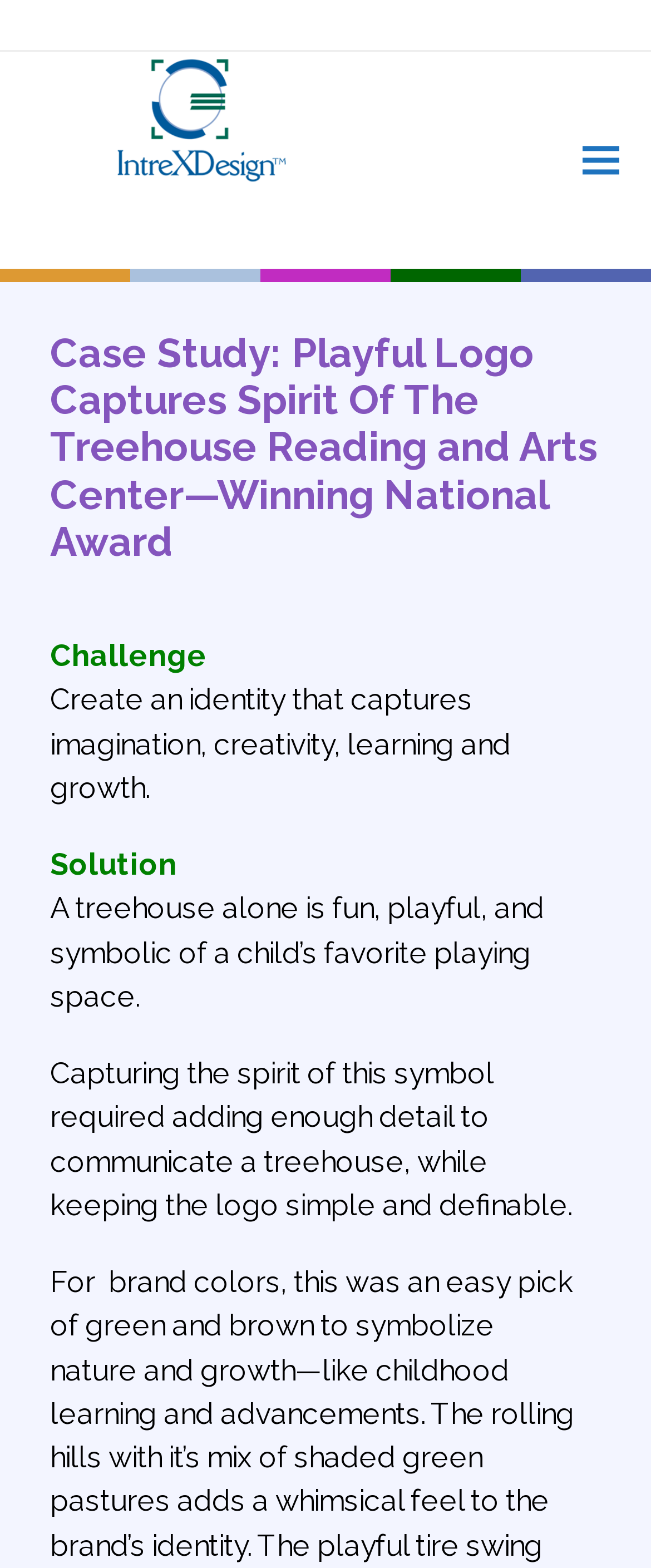Find the bounding box of the web element that fits this description: "alt="IntreXDesign Graphic Design & Marketing"".

[0.173, 0.063, 0.443, 0.085]